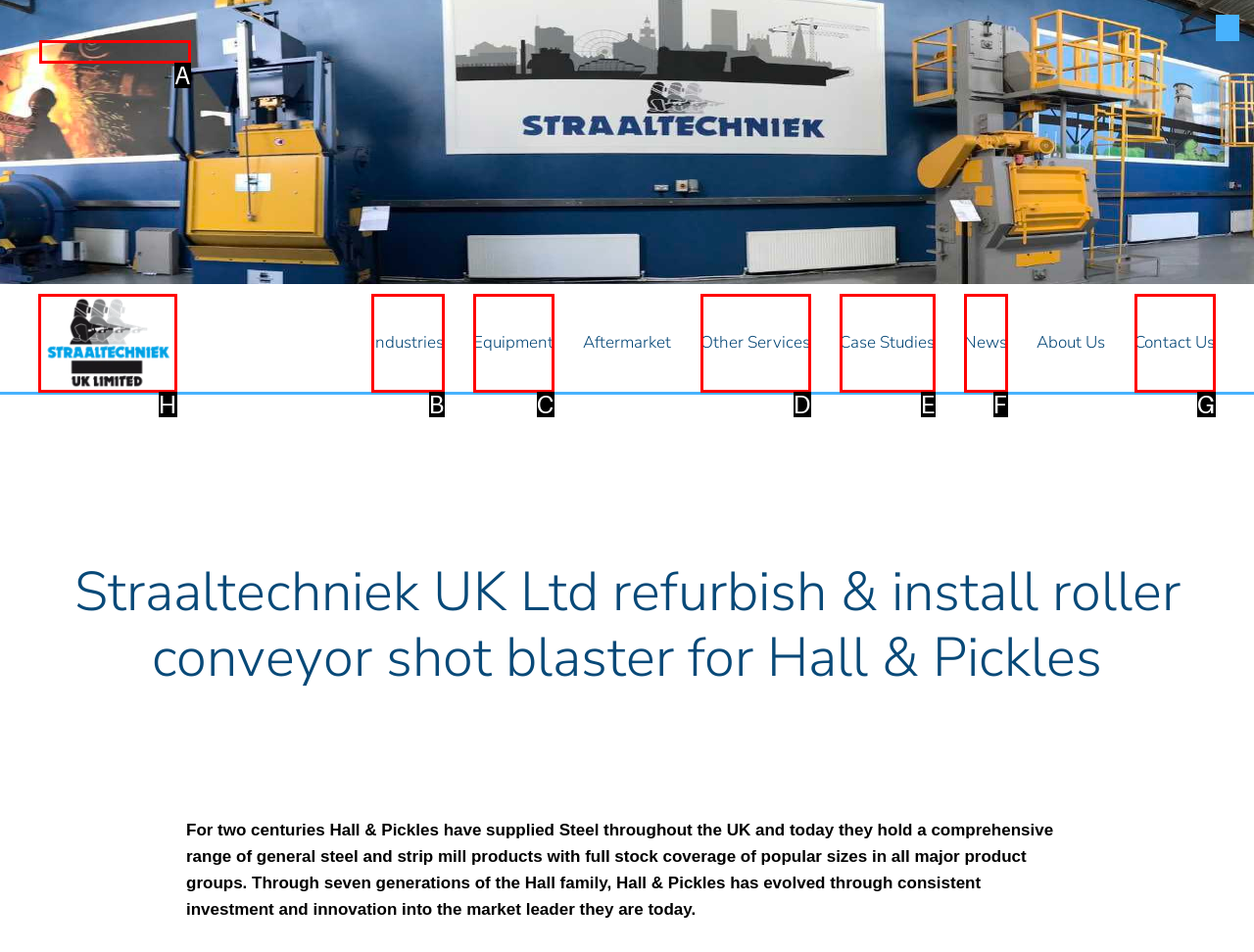From the given options, tell me which letter should be clicked to complete this task: Go back to home
Answer with the letter only.

H